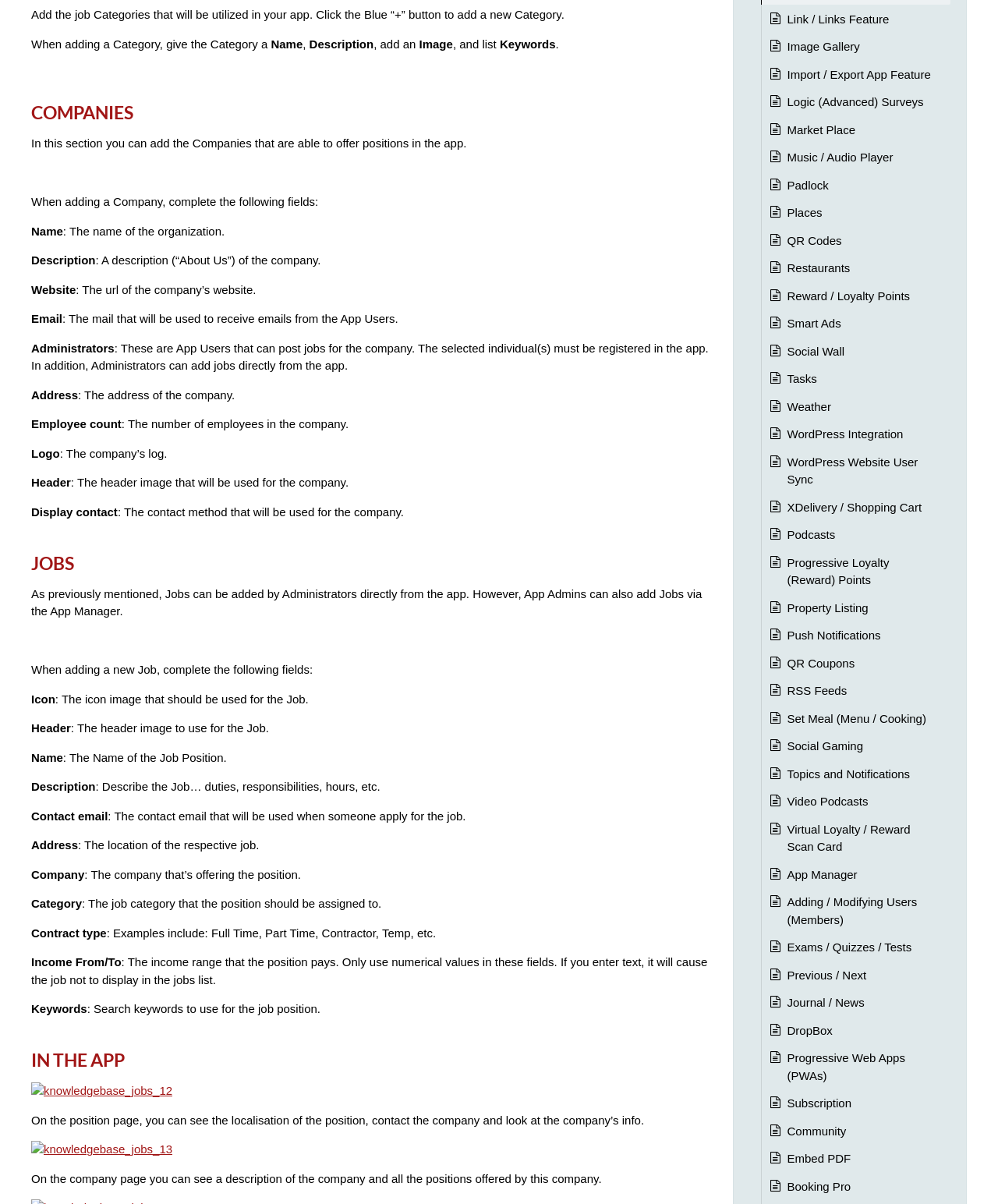Please determine the bounding box coordinates of the element to click on in order to accomplish the following task: "Add a new job category". Ensure the coordinates are four float numbers ranging from 0 to 1, i.e., [left, top, right, bottom].

[0.031, 0.007, 0.566, 0.018]